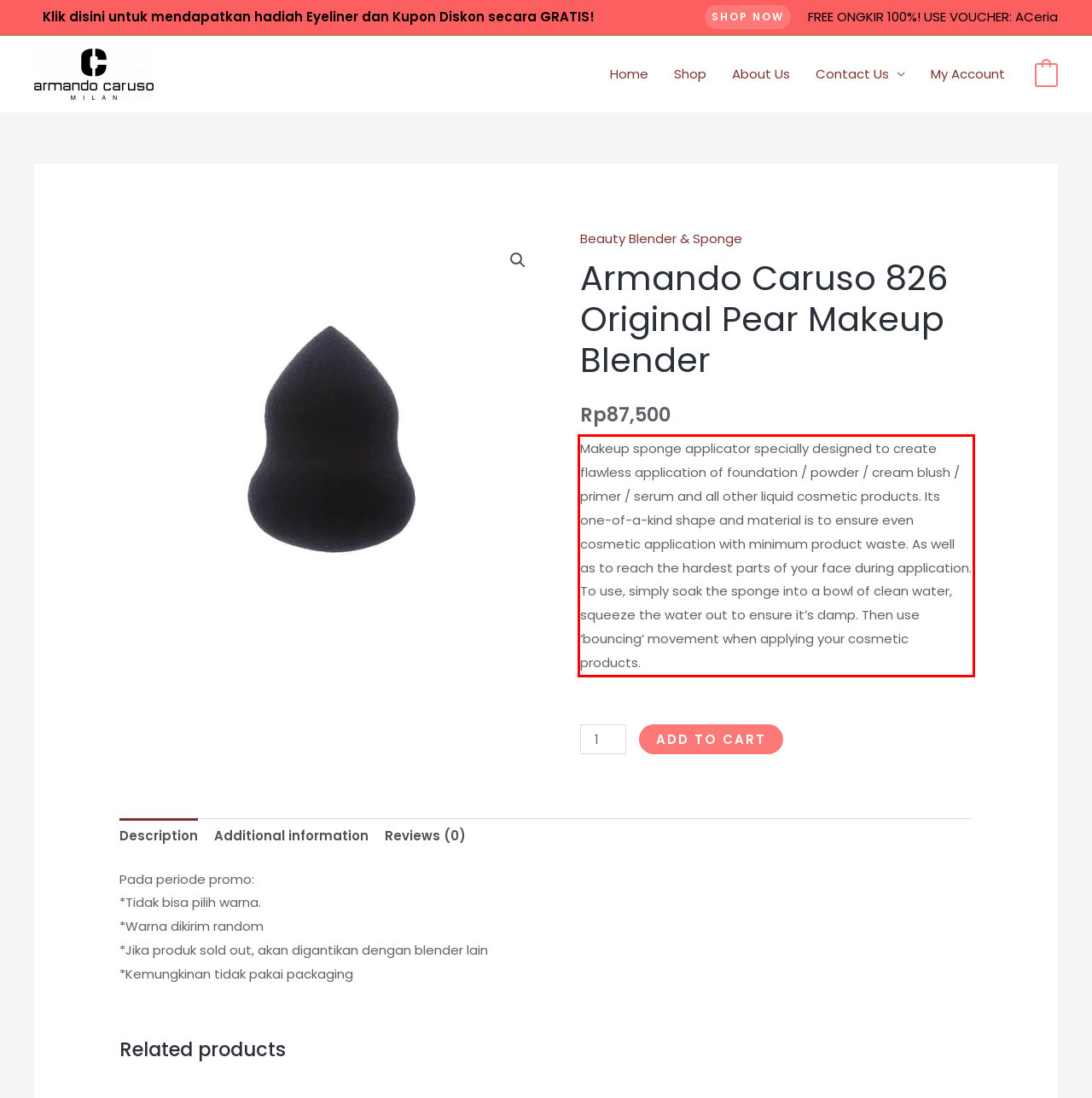There is a UI element on the webpage screenshot marked by a red bounding box. Extract and generate the text content from within this red box.

Makeup sponge applicator specially designed to create flawless application of foundation / powder / cream blush / primer / serum and all other liquid cosmetic products. Its one-of-a-kind shape and material is to ensure even cosmetic application with minimum product waste. As well as to reach the hardest parts of your face during application. To use, simply soak the sponge into a bowl of clean water, squeeze the water out to ensure it’s damp. Then use ‘bouncing’ movement when applying your cosmetic products.